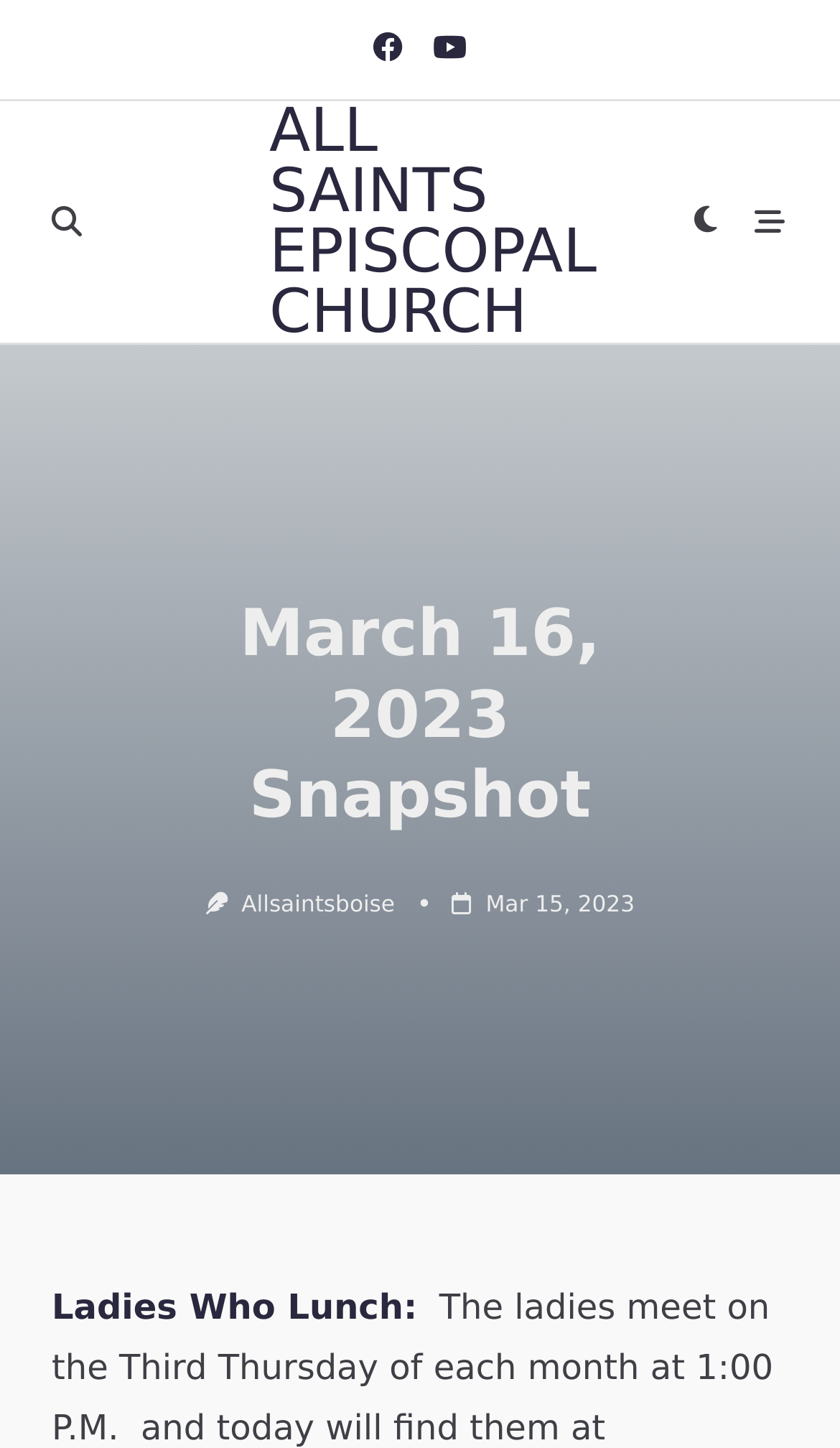Provide the bounding box coordinates of the HTML element described by the text: "allsaintsboise".

[0.287, 0.617, 0.47, 0.634]